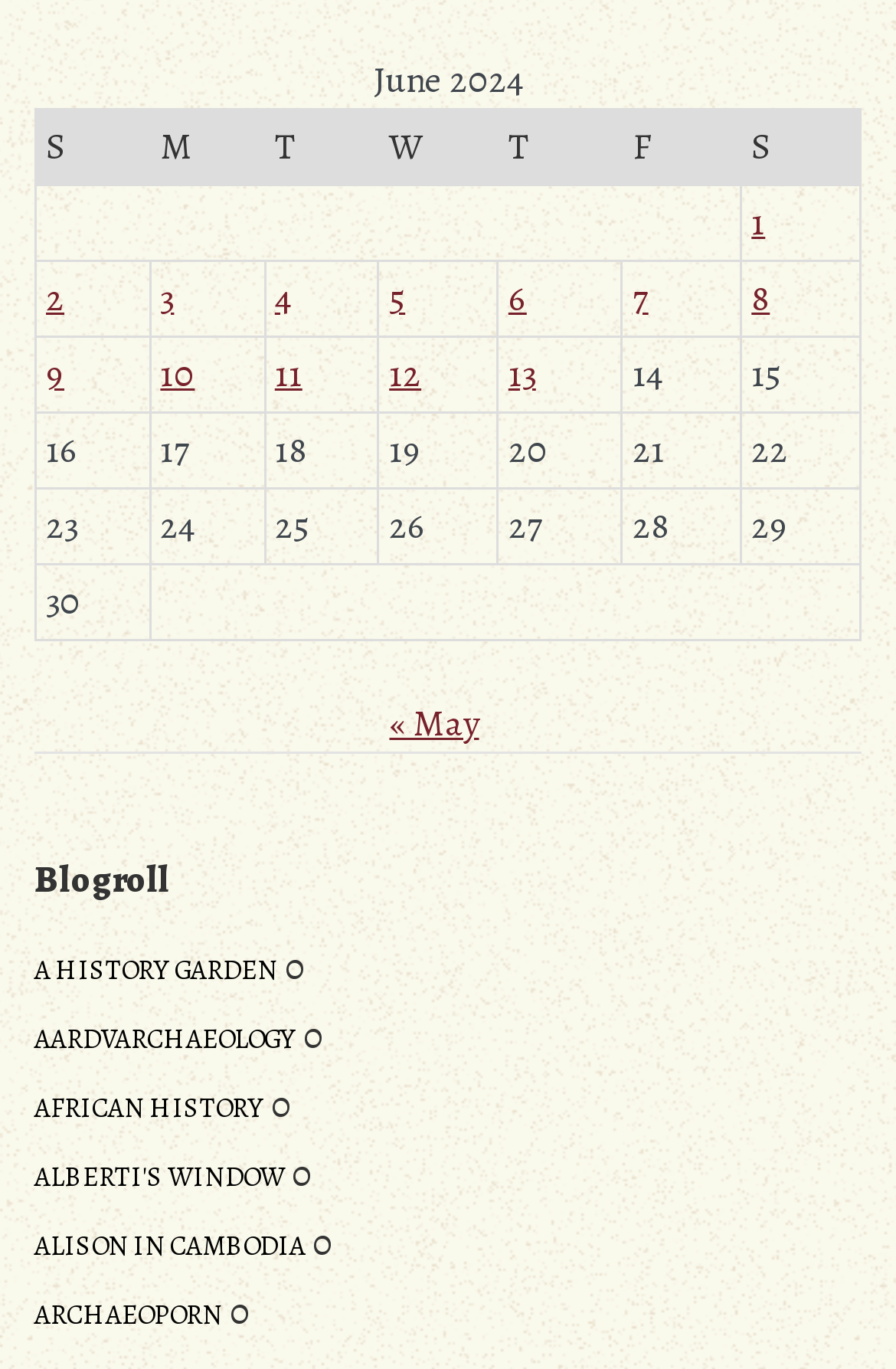Identify the bounding box coordinates of the element to click to follow this instruction: 'Go to previous month'. Ensure the coordinates are four float values between 0 and 1, provided as [left, top, right, bottom].

[0.435, 0.51, 0.535, 0.547]